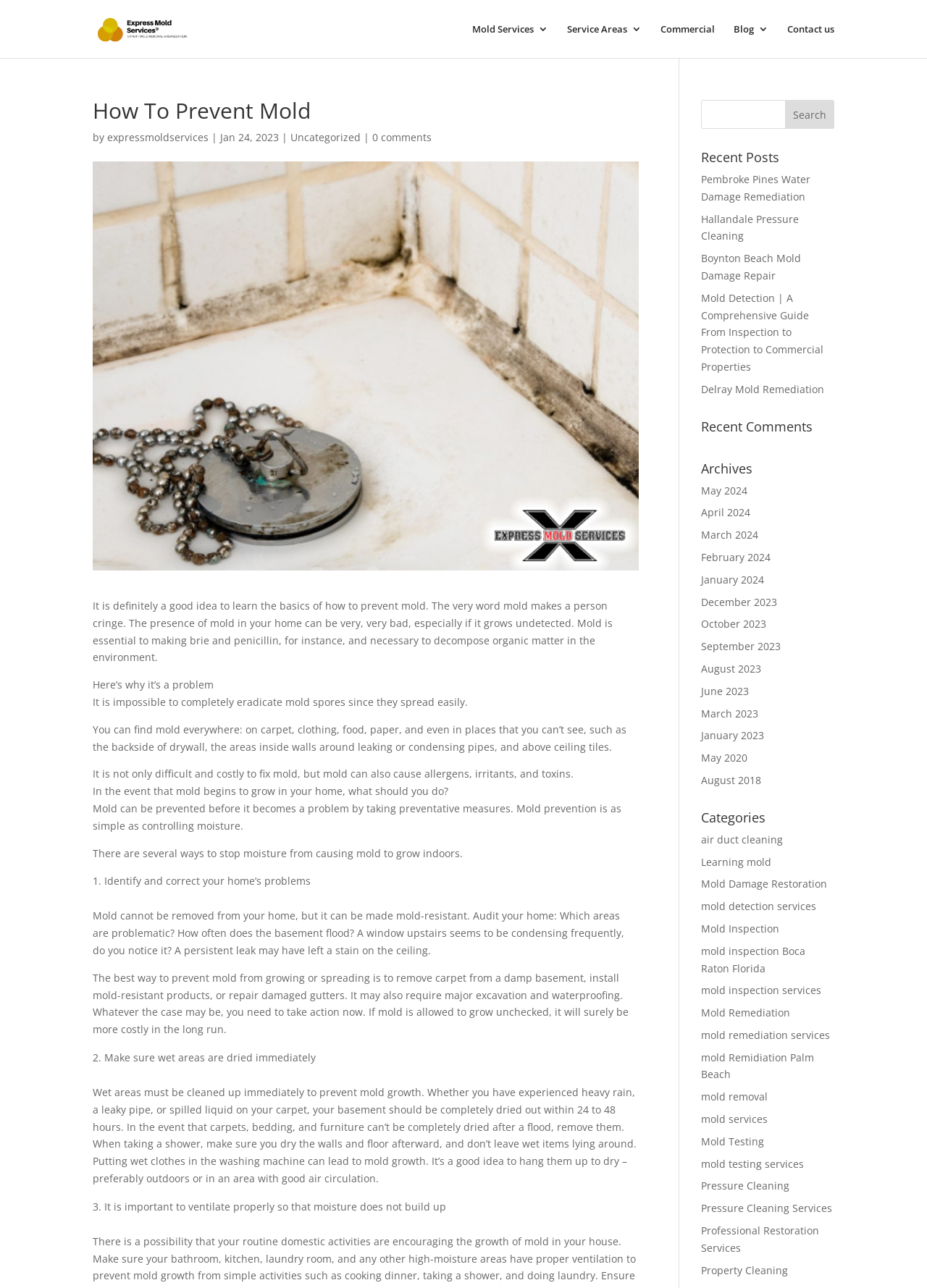Please determine the main heading text of this webpage.

How To Prevent Mold